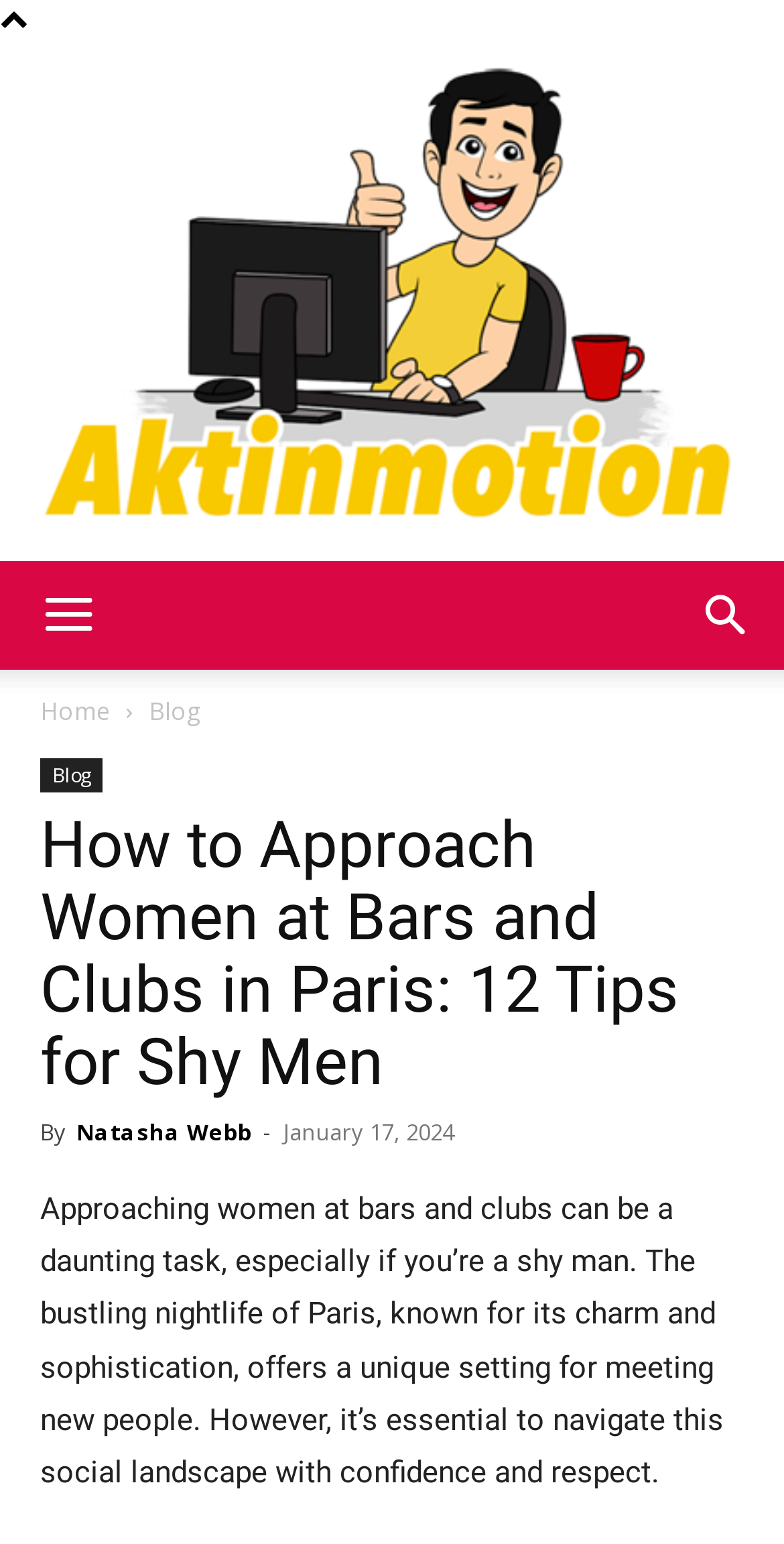Given the description aria-label="Search", predict the bounding box coordinates of the UI element. Ensure the coordinates are in the format (top-left x, top-left y, bottom-right x, bottom-right y) and all values are between 0 and 1.

[0.856, 0.364, 1.0, 0.434]